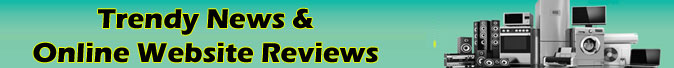What is the purpose of the banner?
Give a single word or phrase answer based on the content of the image.

To set the tone for the content